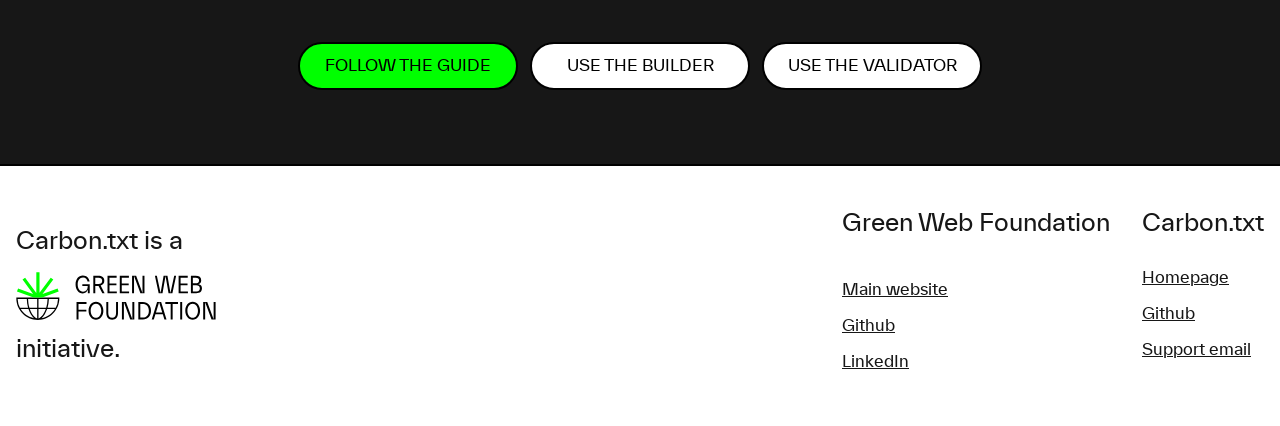What is the name of the initiative? Observe the screenshot and provide a one-word or short phrase answer.

Green Web Foundation